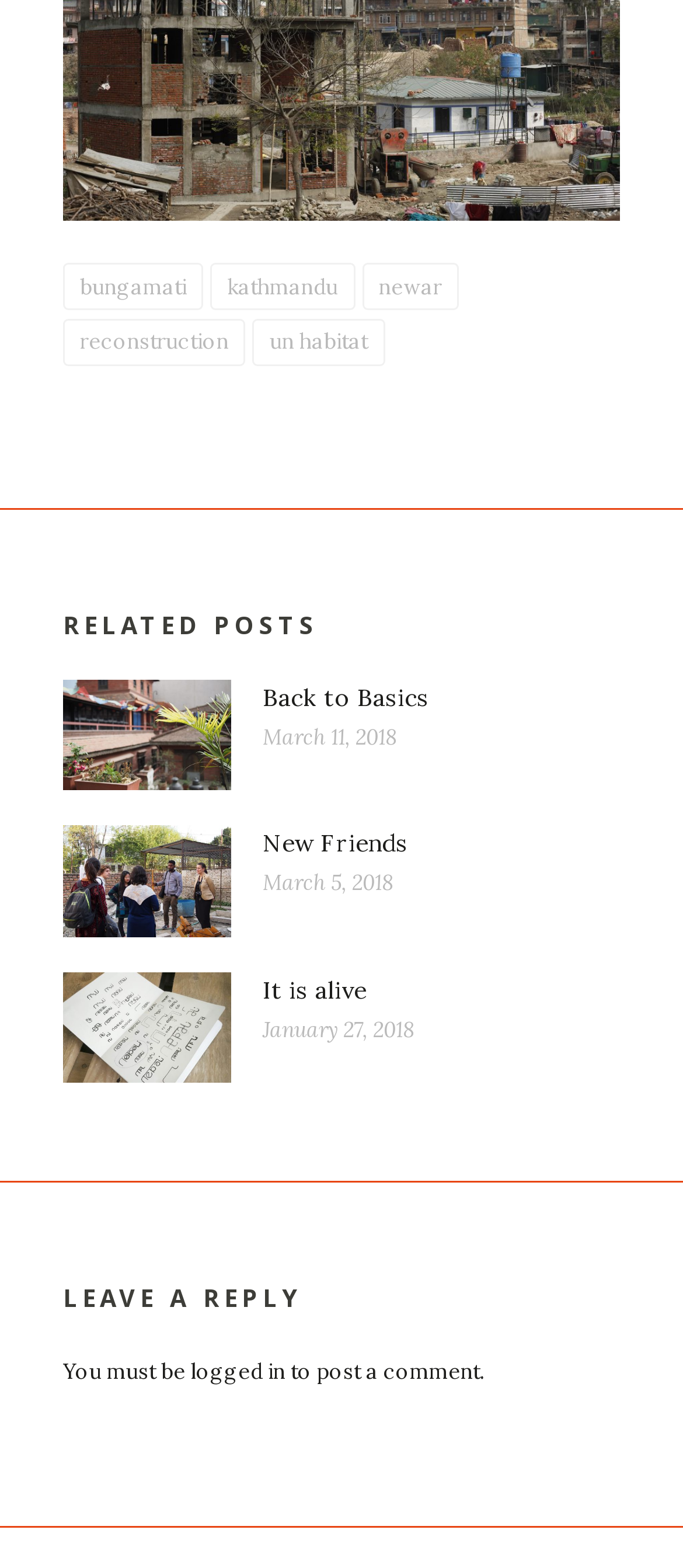Observe the image and answer the following question in detail: What is required to post a comment?

I determined what is required to post a comment by reading the text 'You must be logged in to post a comment.' which is located in the 'LEAVE A REPLY' section.